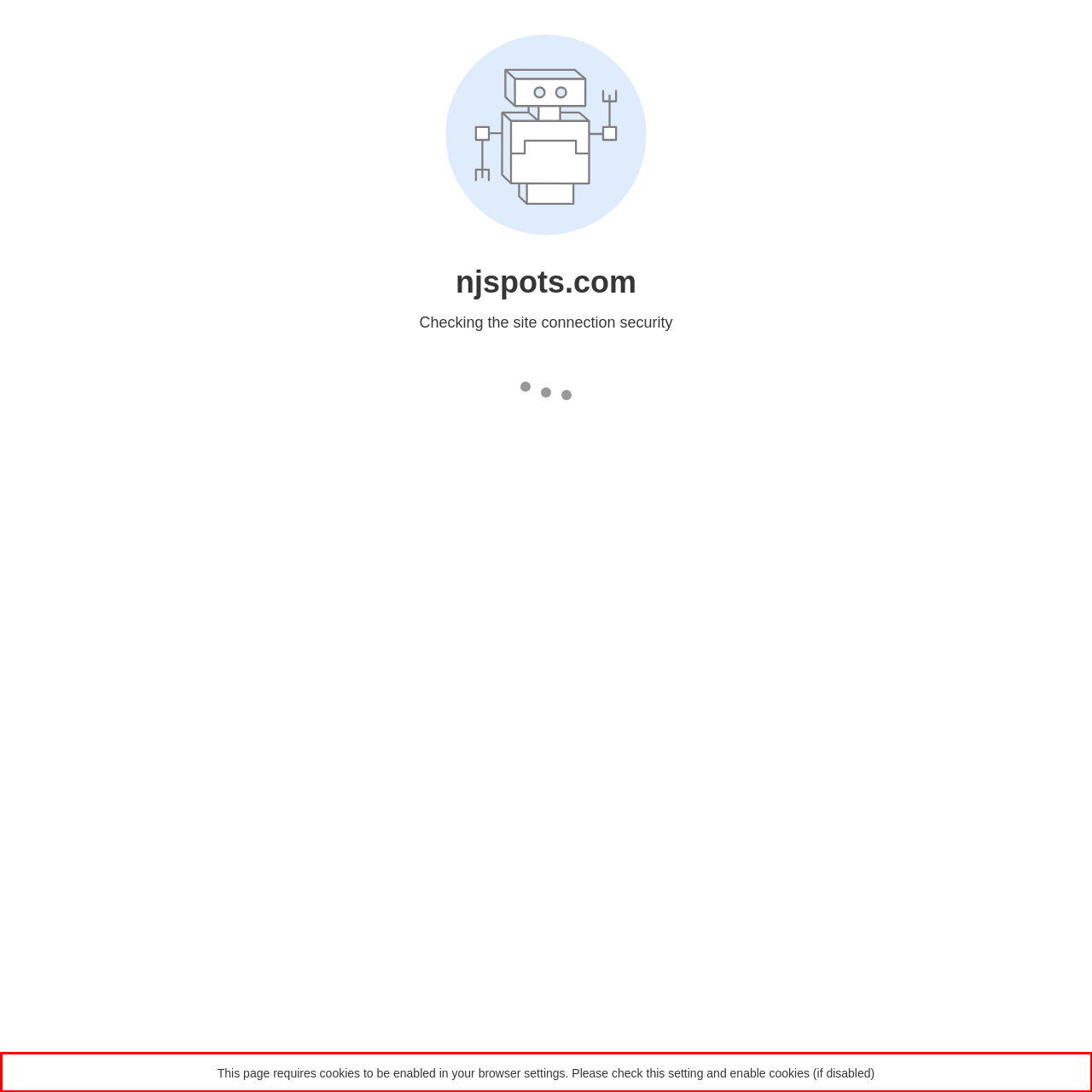With the provided screenshot of a webpage, locate the red bounding box and perform OCR to extract the text content inside it.

This page requires cookies to be enabled in your browser settings. Please check this setting and enable cookies (if disabled)